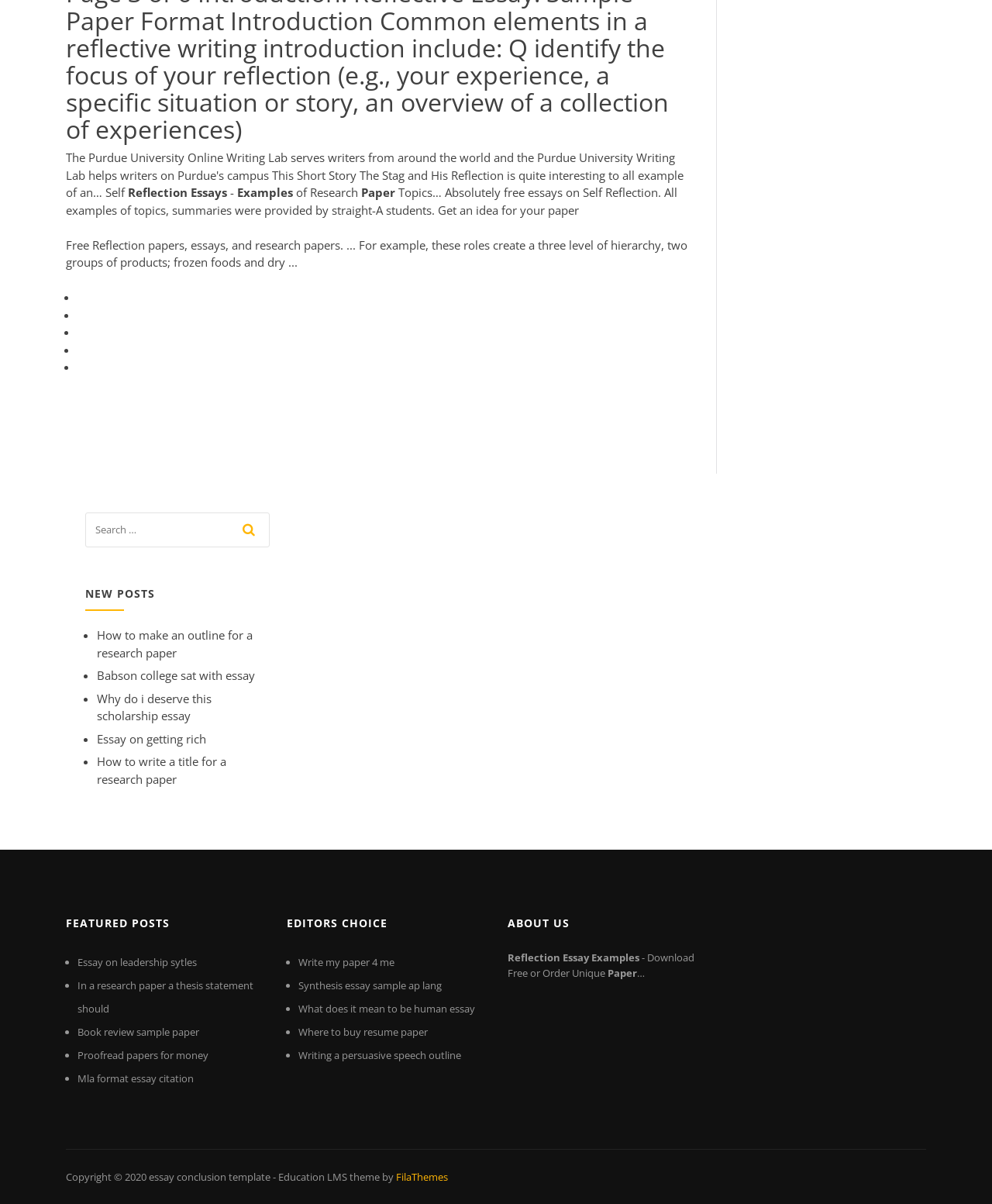Please give a one-word or short phrase response to the following question: 
What are the three categories of posts on this webpage?

NEW POSTS, FEATURED POSTS, EDITORS CHOICE